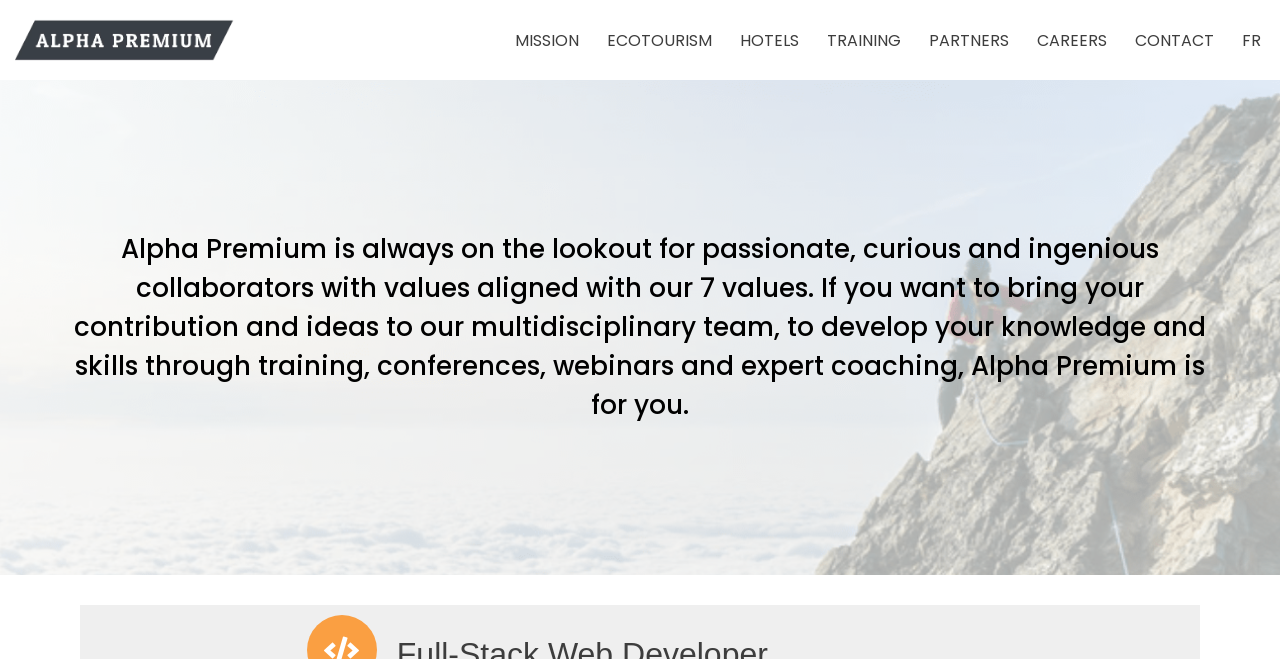How many values does the company have?
Could you answer the question in a detailed manner, providing as much information as possible?

I read the heading element that describes the company's values and found that it mentions 'our 7 values'. This indicates that the company has 7 values that it looks for in its collaborators.